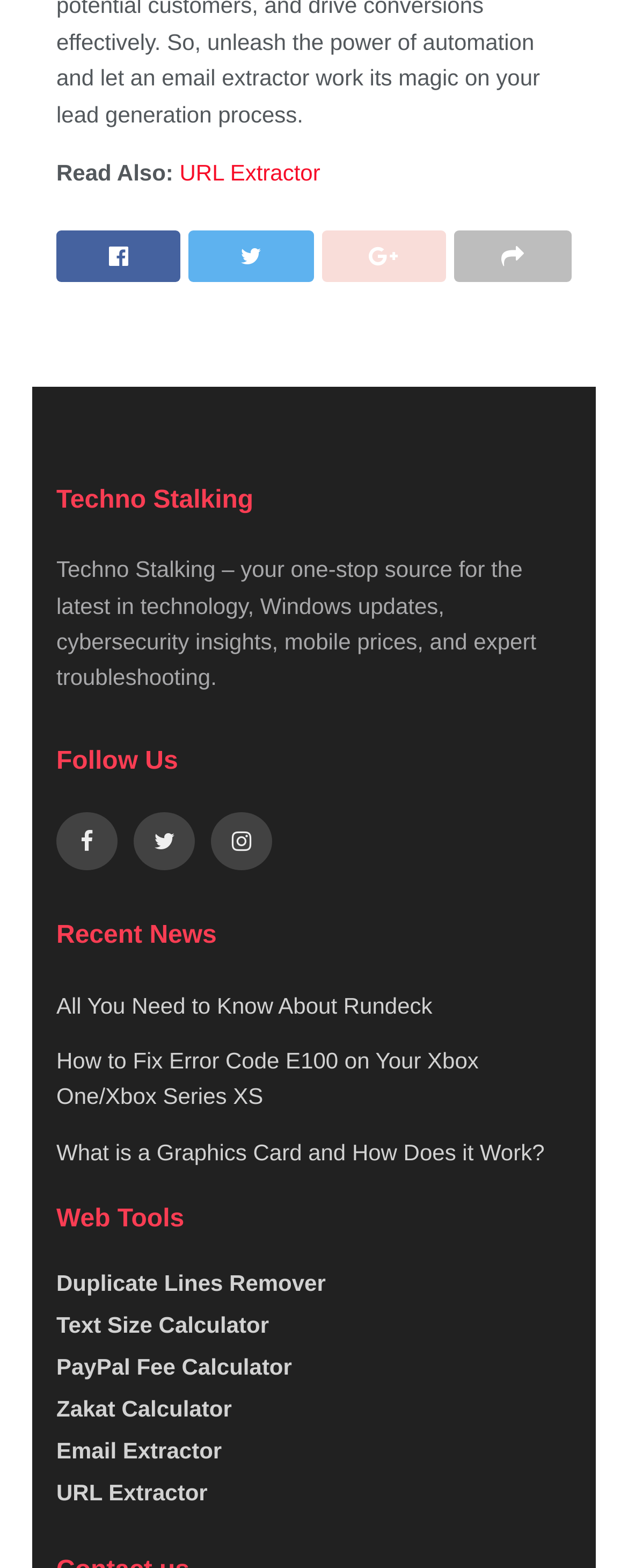Please reply with a single word or brief phrase to the question: 
What is the name of the website?

Techno Stalking